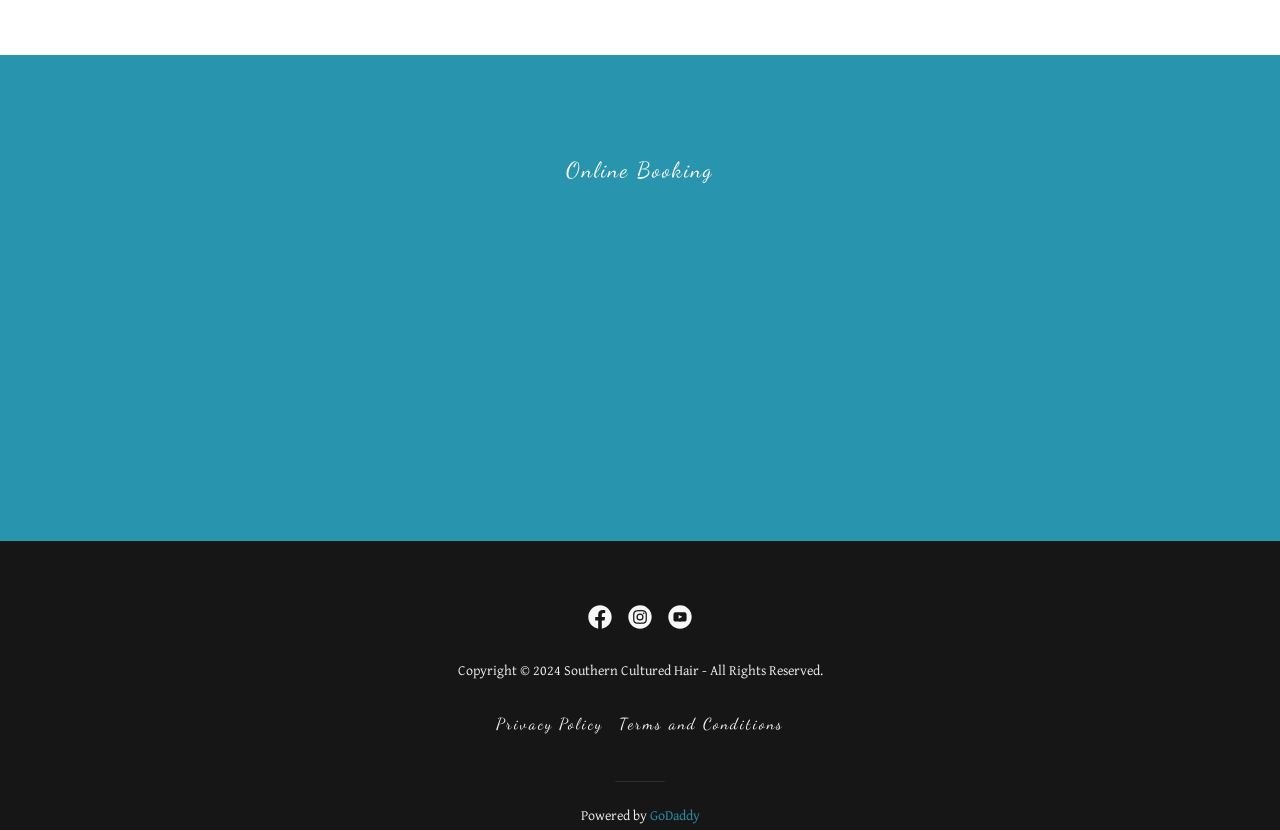How many social media links are present?
Based on the visual information, provide a detailed and comprehensive answer.

I counted the number of social media links by looking at the links with 'hasPopup: menu' and found three links, namely Facebook, Instagram, and YouTube.